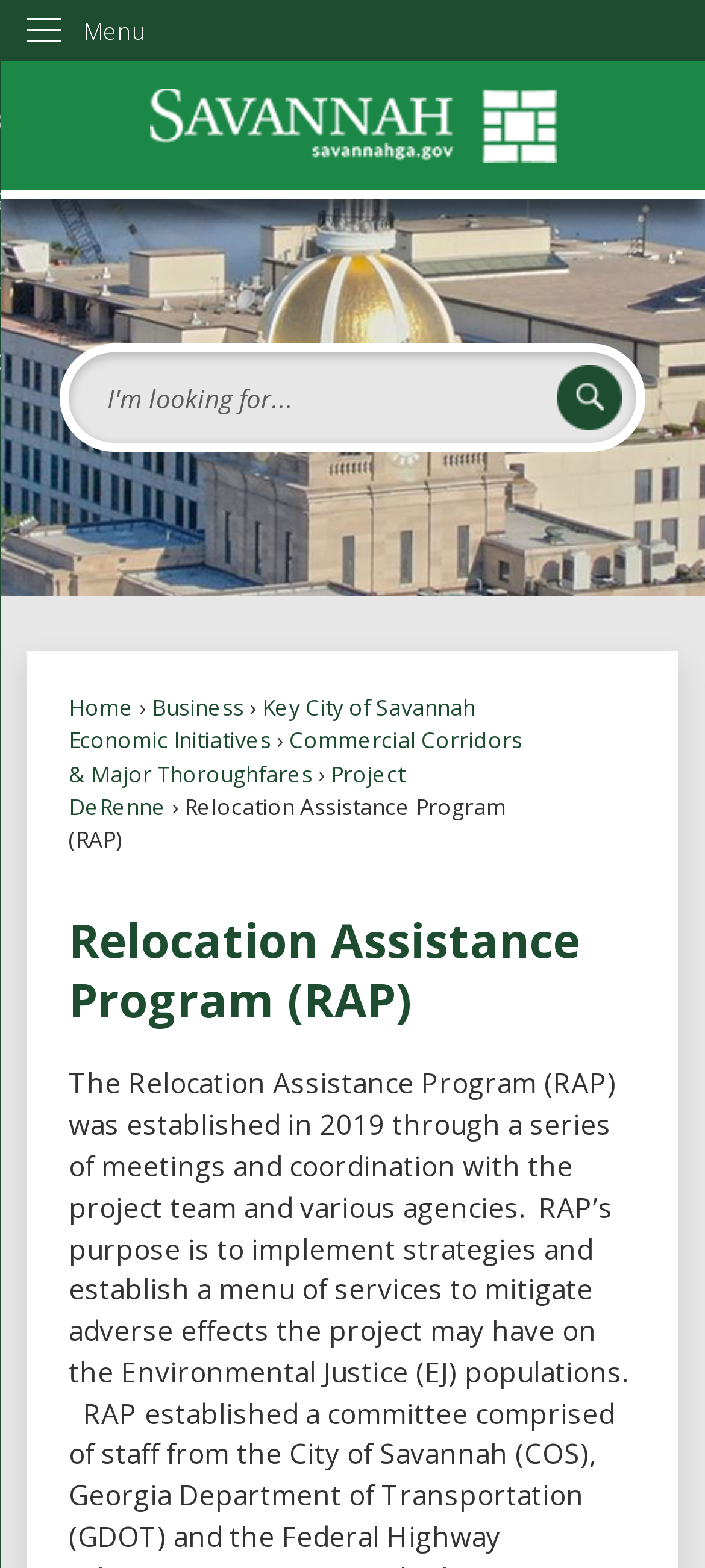Extract the primary header of the webpage and generate its text.

Relocation Assistance Program (RAP)